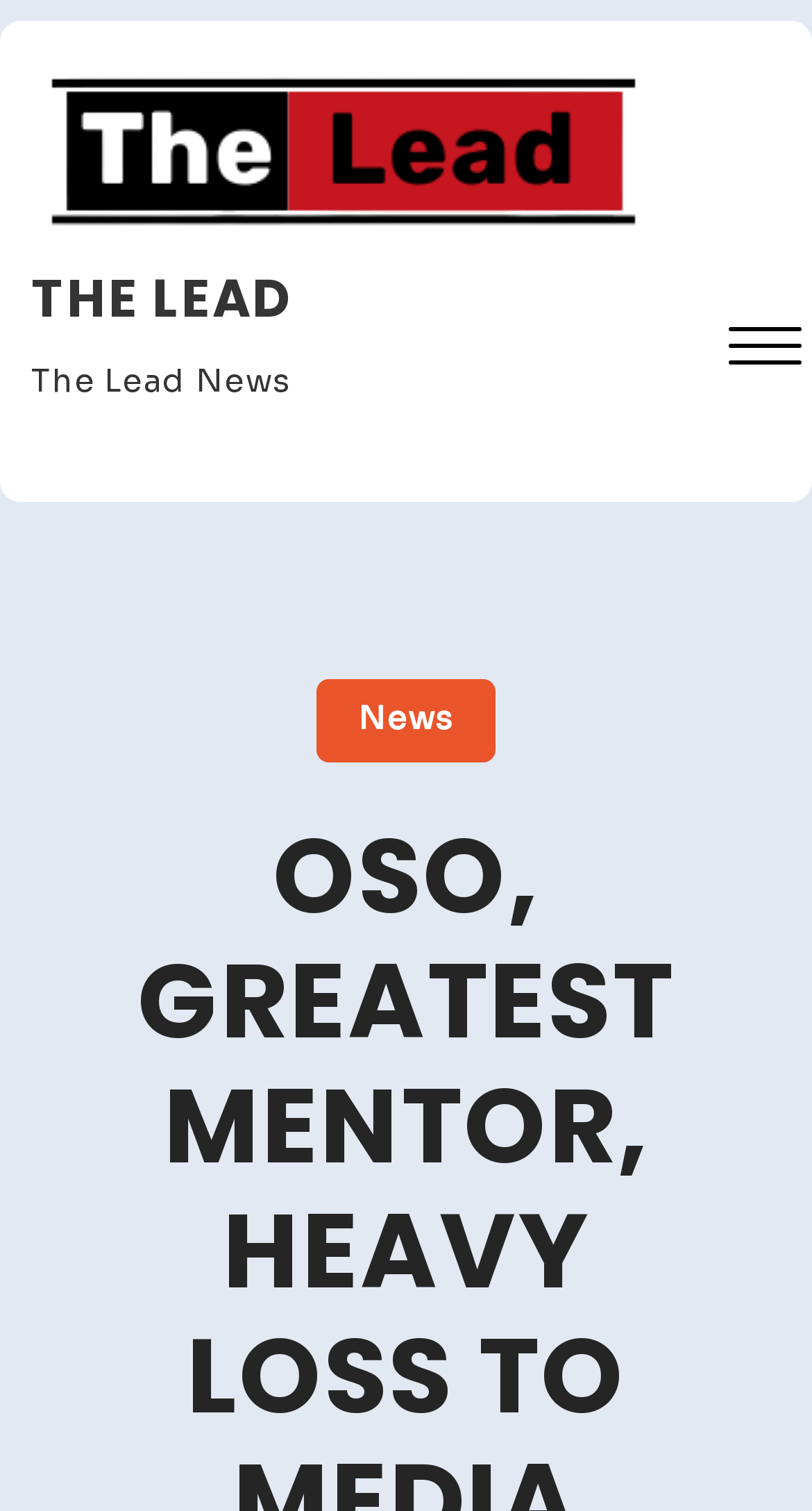Find the bounding box coordinates for the HTML element described in this sentence: "News". Provide the coordinates as four float numbers between 0 and 1, in the format [left, top, right, bottom].

[0.39, 0.45, 0.61, 0.505]